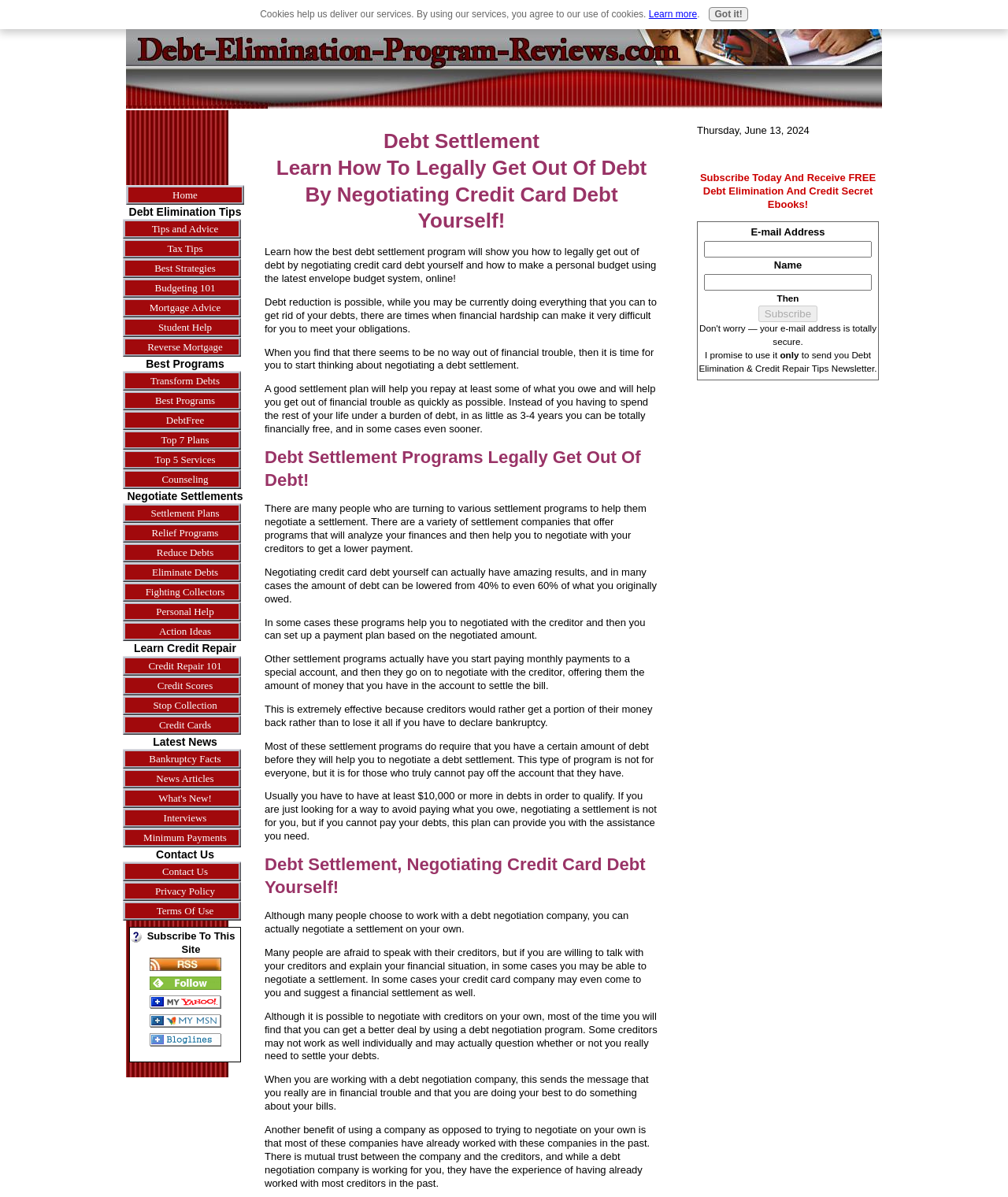What is an alternative to working with a debt negotiation company?
Using the image, give a concise answer in the form of a single word or short phrase.

Negotiating with creditors personally